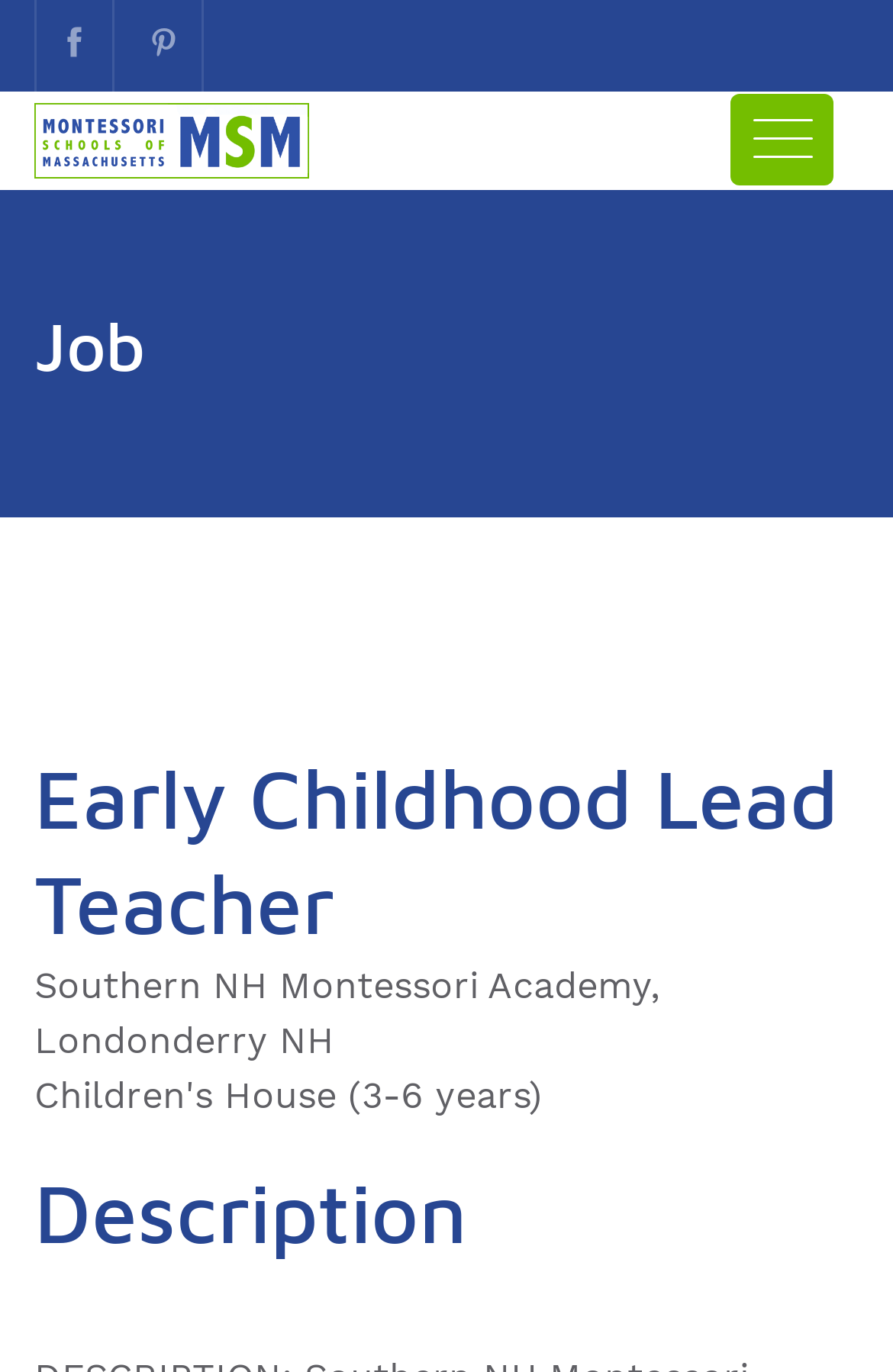Construct a comprehensive caption that outlines the webpage's structure and content.

The webpage is titled "MSM - Montessori Schools of Massachusetts" and has an education theme. At the top left corner, there are two icons, represented by '\ue741' and '\ue731', which are likely social media links or navigation buttons. To the right of these icons, there is a link with no text description. 

Below these elements, there is a heading titled "Job", which is followed by a more specific heading "Early Childhood Lead Teacher". This suggests that the webpage is related to a job posting or opportunity. 

Further down, there is a text element that reads "Southern NH Montessori Academy, Londonderry NH", which is likely the location of the job or school. Finally, there is a heading titled "Description", which is likely to provide more details about the job or opportunity.